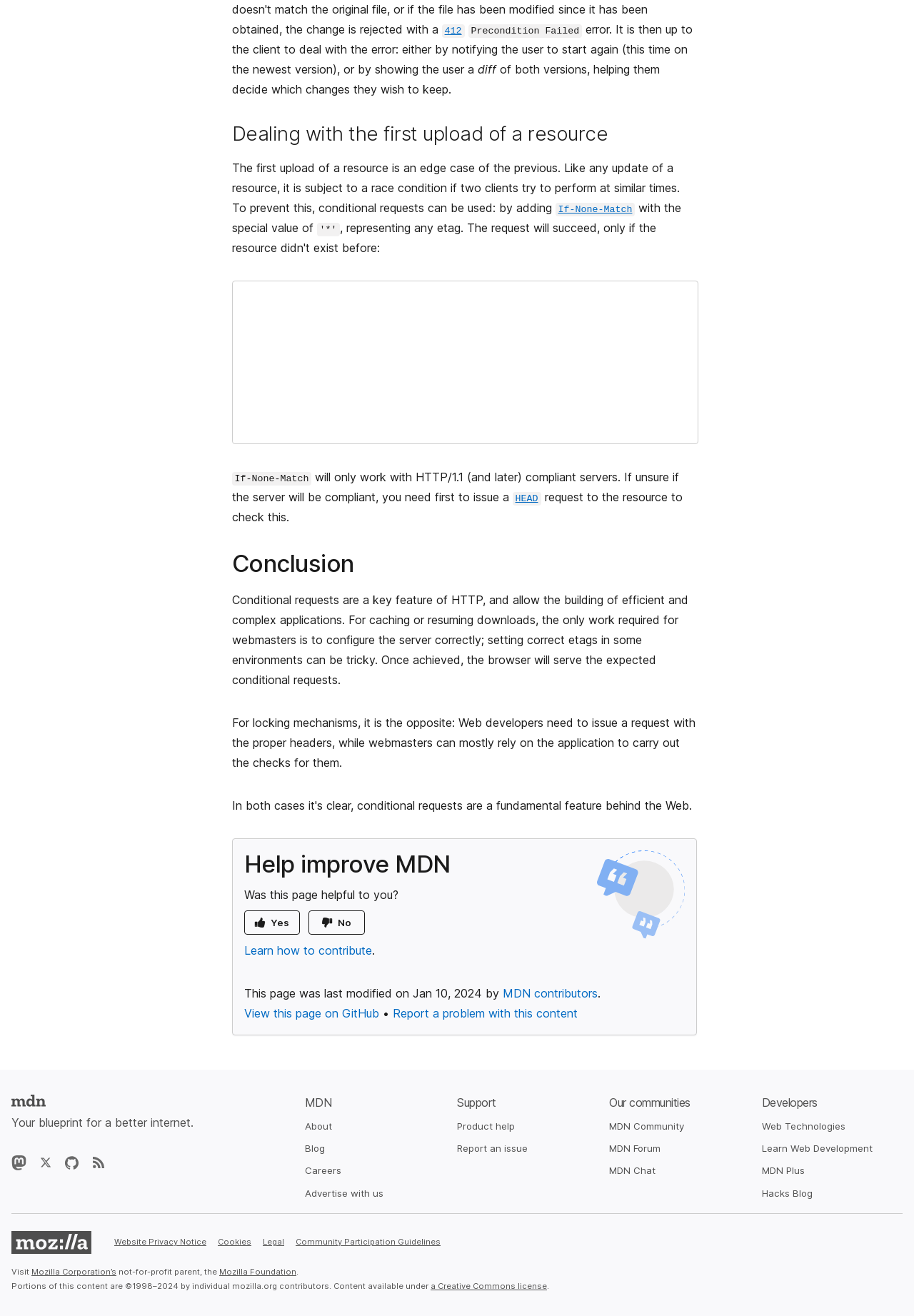What is the benefit of configuring servers correctly for caching or resuming downloads?
Please provide a comprehensive and detailed answer to the question.

According to the 'Conclusion' section, configuring servers correctly for caching or resuming downloads allows for the building of efficient and complex applications. This is because the browser will serve the expected conditional requests, making the application more efficient.